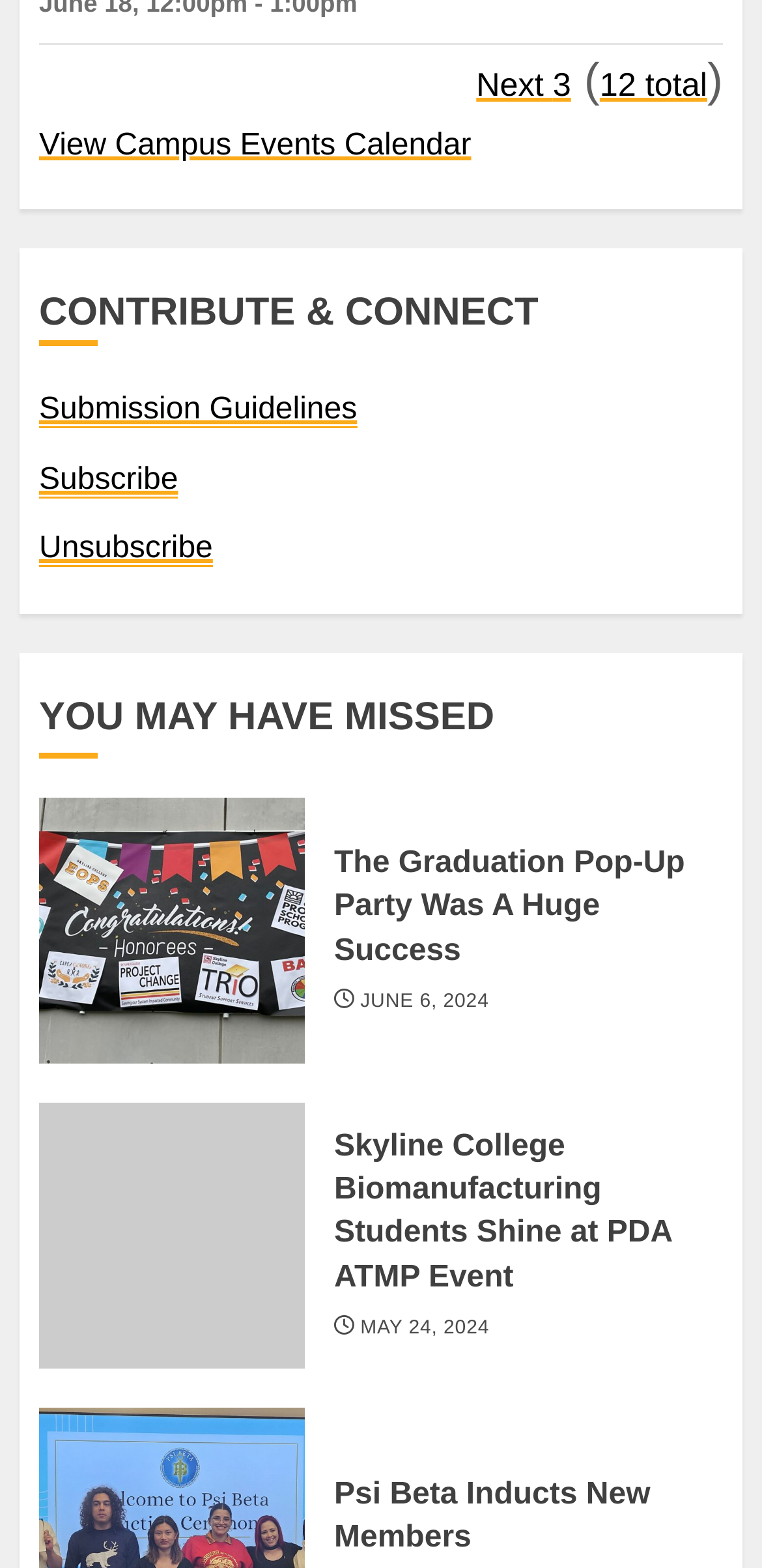Refer to the image and offer a detailed explanation in response to the question: What is the topic of the 'The Graduation Pop-Up Party Was A Huge Success' article?

The article with the title 'The Graduation Pop-Up Party Was A Huge Success' is likely about a successful graduation party event, possibly held at the college or university.